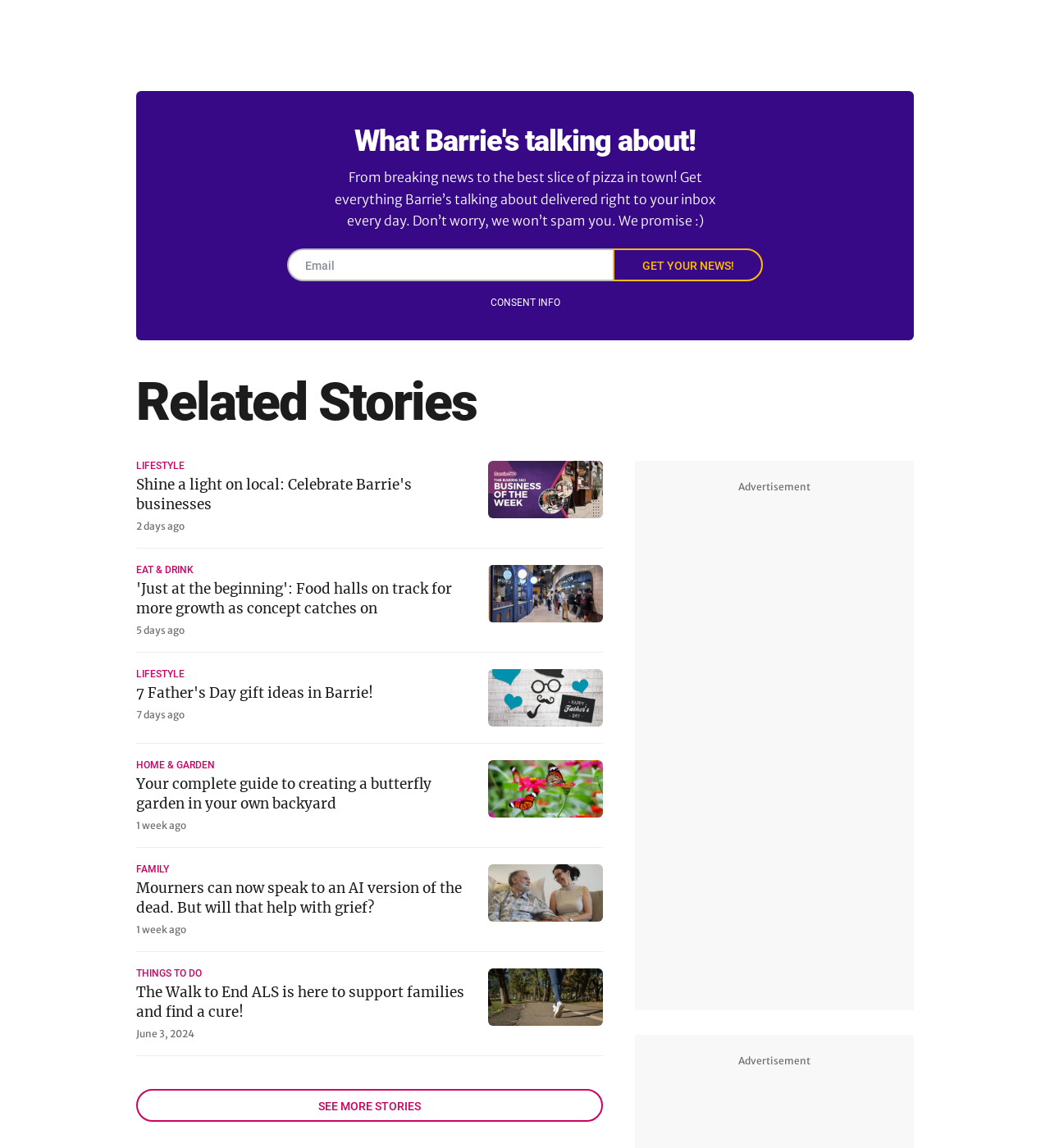Identify the bounding box coordinates of the element that should be clicked to fulfill this task: "Explore eat and drink section". The coordinates should be provided as four float numbers between 0 and 1, i.e., [left, top, right, bottom].

[0.13, 0.492, 0.184, 0.501]